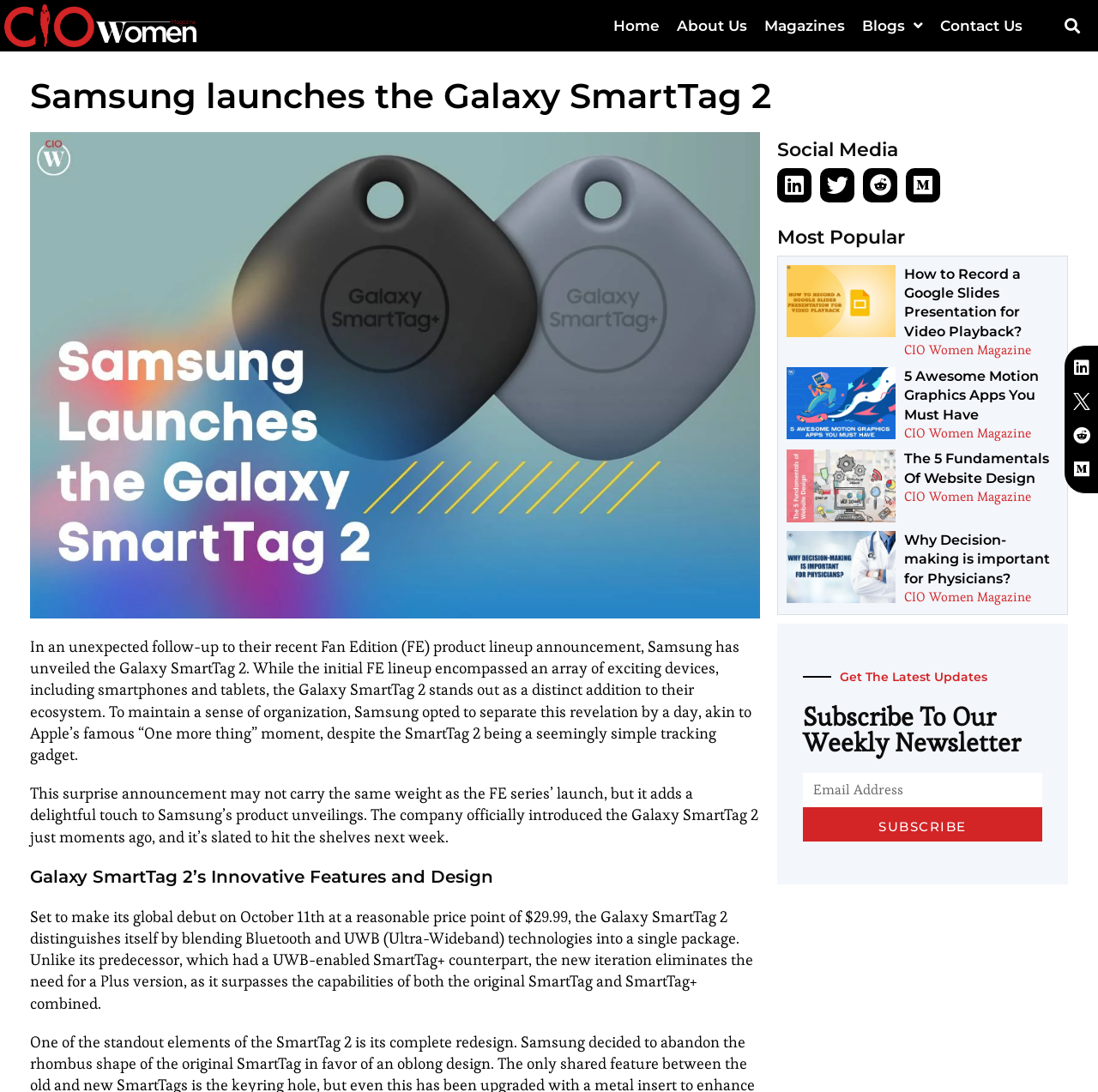Identify the bounding box of the HTML element described here: "Tech News". Provide the coordinates as four float numbers between 0 and 1: [left, top, right, bottom].

None